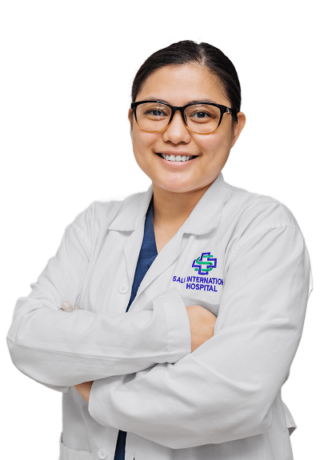What is the hospital renowned for?
Examine the screenshot and reply with a single word or phrase.

Exceptional medical team and facilities